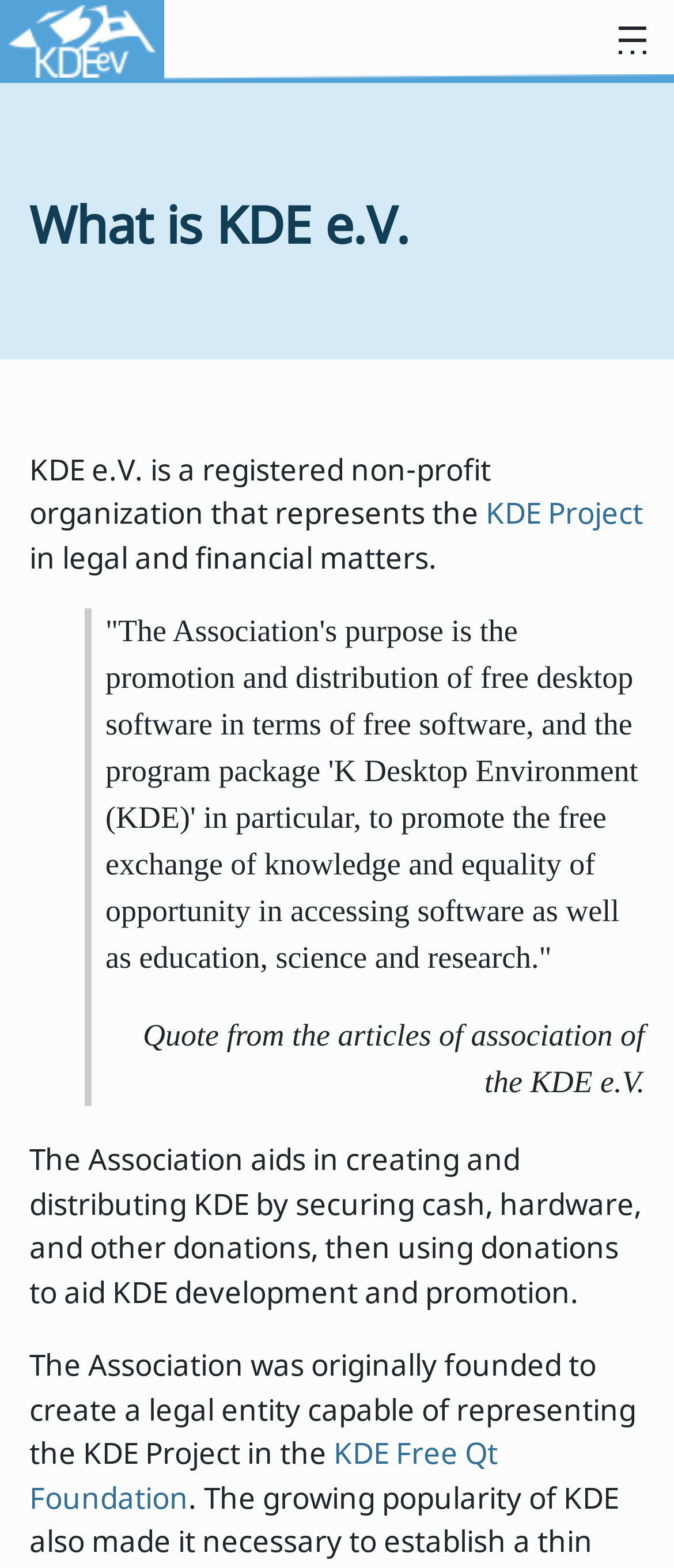What does KDE e.V. do to aid KDE development?
Please provide a single word or phrase as your answer based on the screenshot.

Secure cash, hardware, and other donations